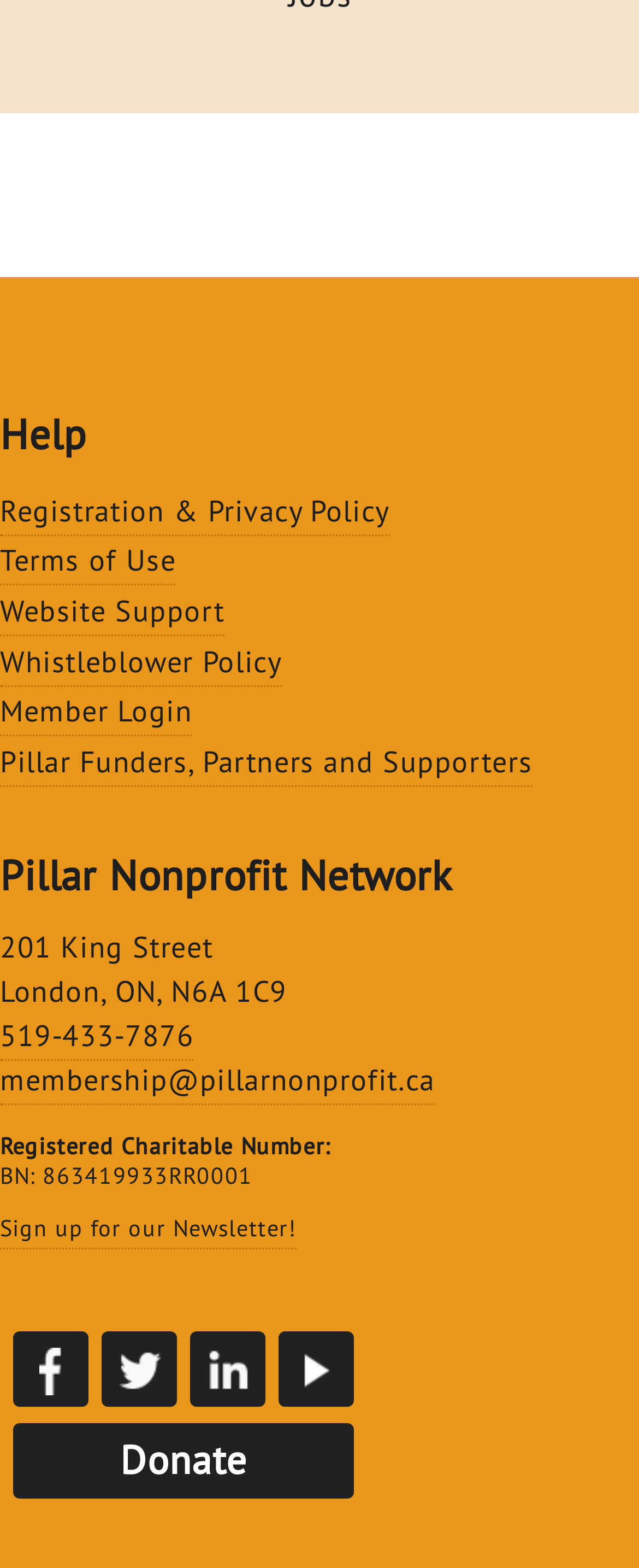Answer in one word or a short phrase: 
What is the address of the organization?

201 King Street, London, ON, N6A 1C9